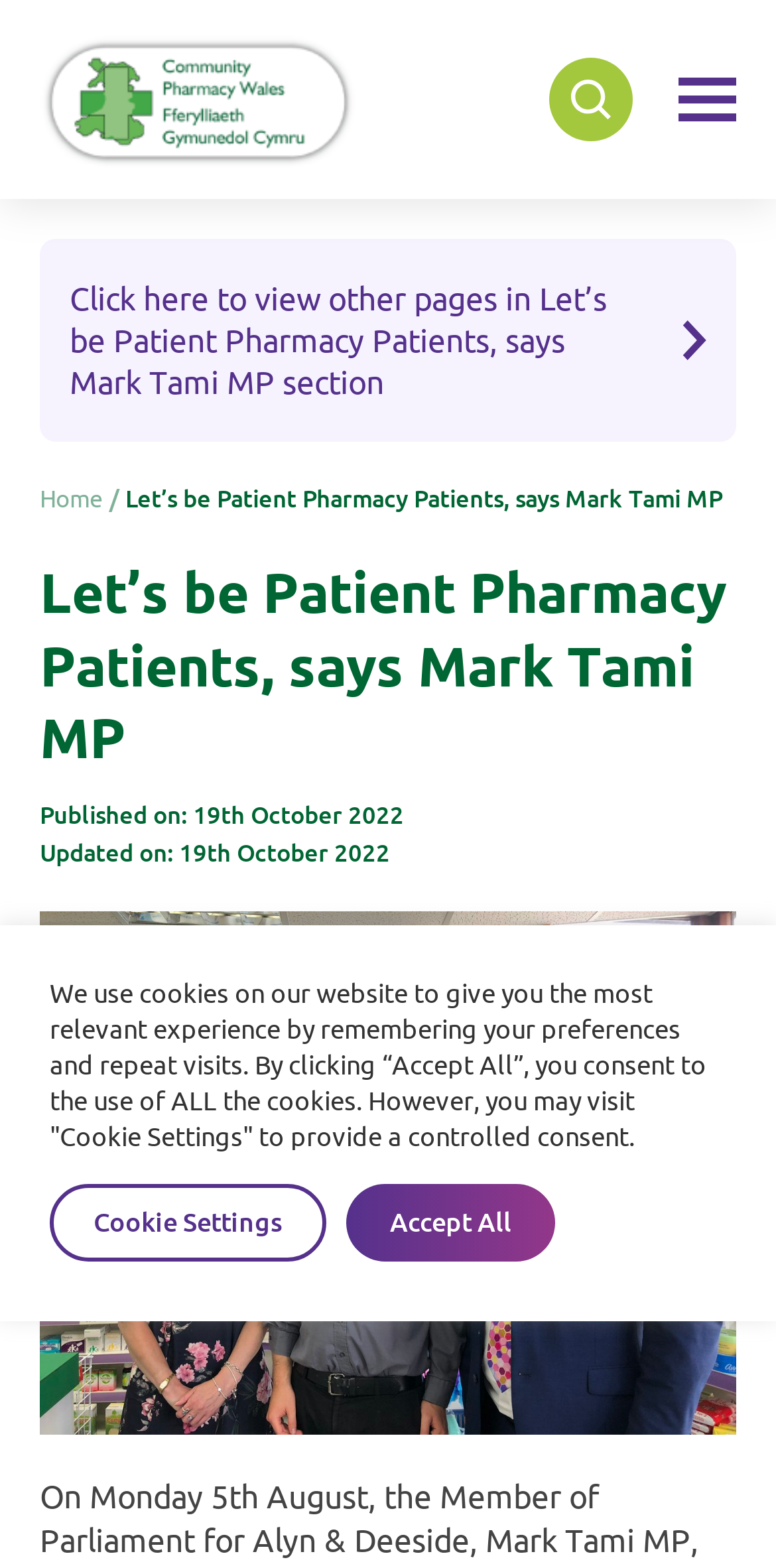Give the bounding box coordinates for the element described by: "Home".

[0.051, 0.31, 0.133, 0.327]